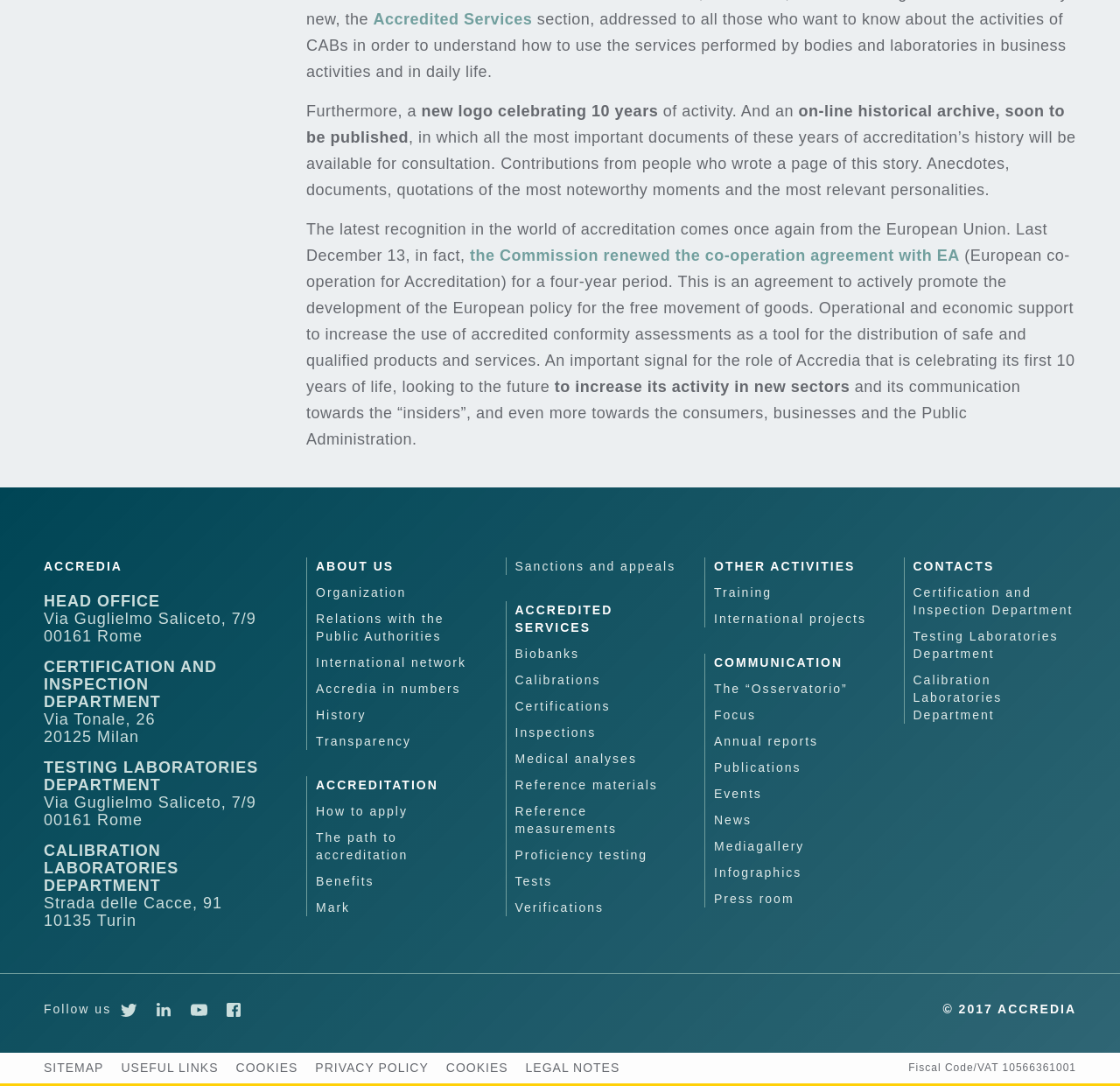Bounding box coordinates should be in the format (top-left x, top-left y, bottom-right x, bottom-right y) and all values should be floating point numbers between 0 and 1. Determine the bounding box coordinate for the UI element described as: Book Now

None